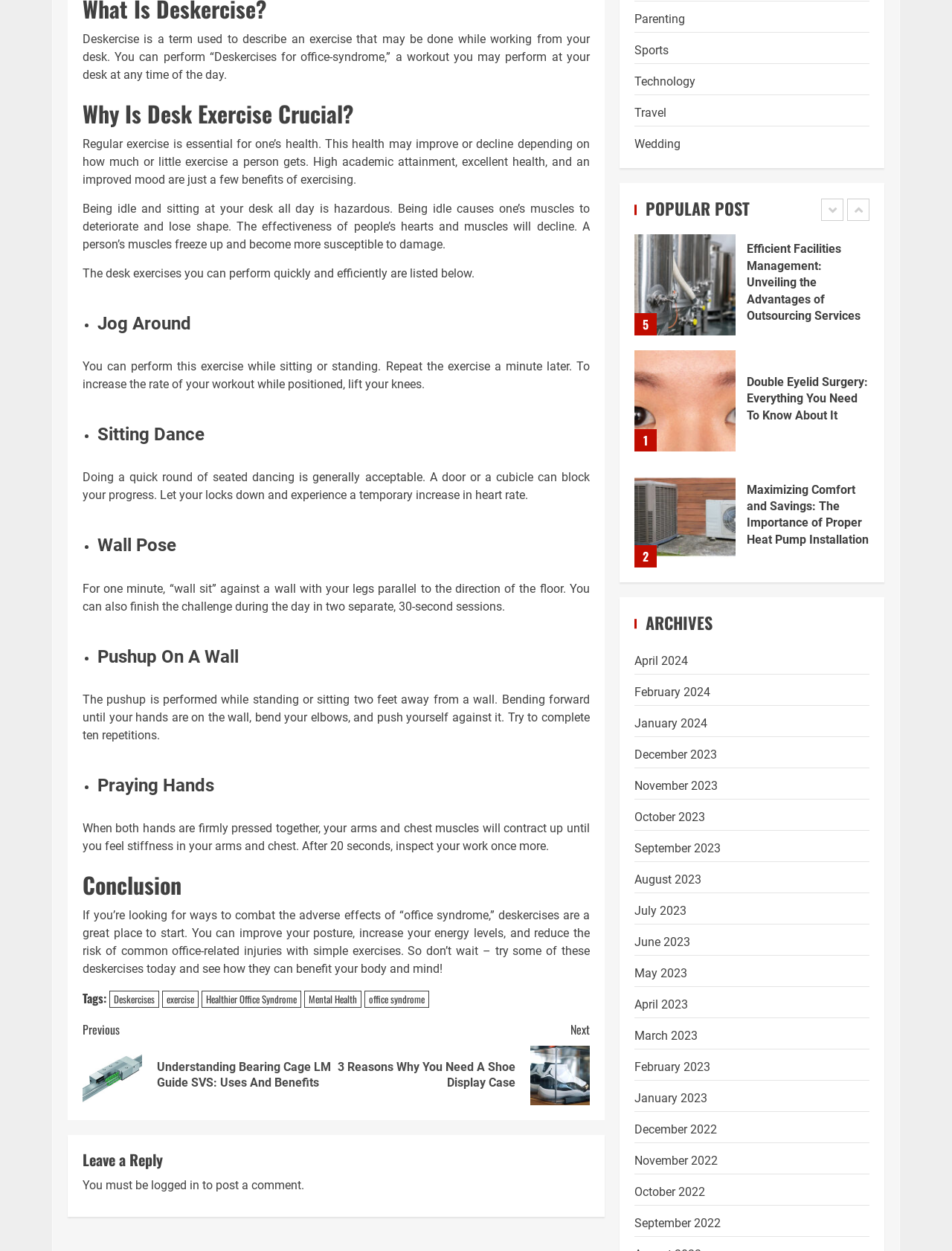Locate the bounding box coordinates of the clickable area needed to fulfill the instruction: "Click on the 'Next post: 3 Reasons Why You Need A Shoe Display Case' link".

[0.353, 0.816, 0.619, 0.883]